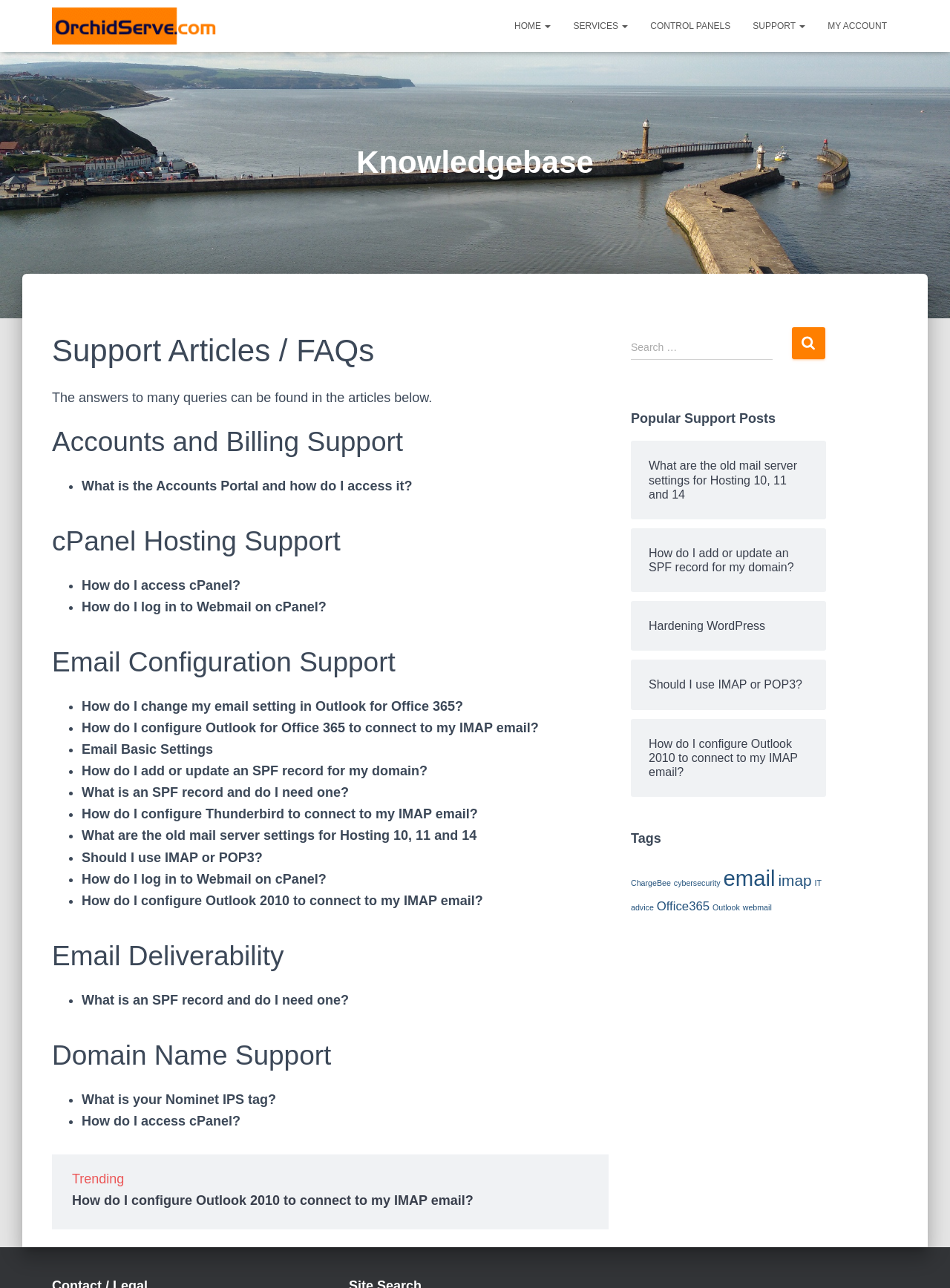Calculate the bounding box coordinates for the UI element based on the following description: "FAQs (Frequently Asked Questions)". Ensure the coordinates are four float numbers between 0 and 1, i.e., [left, top, right, bottom].

None